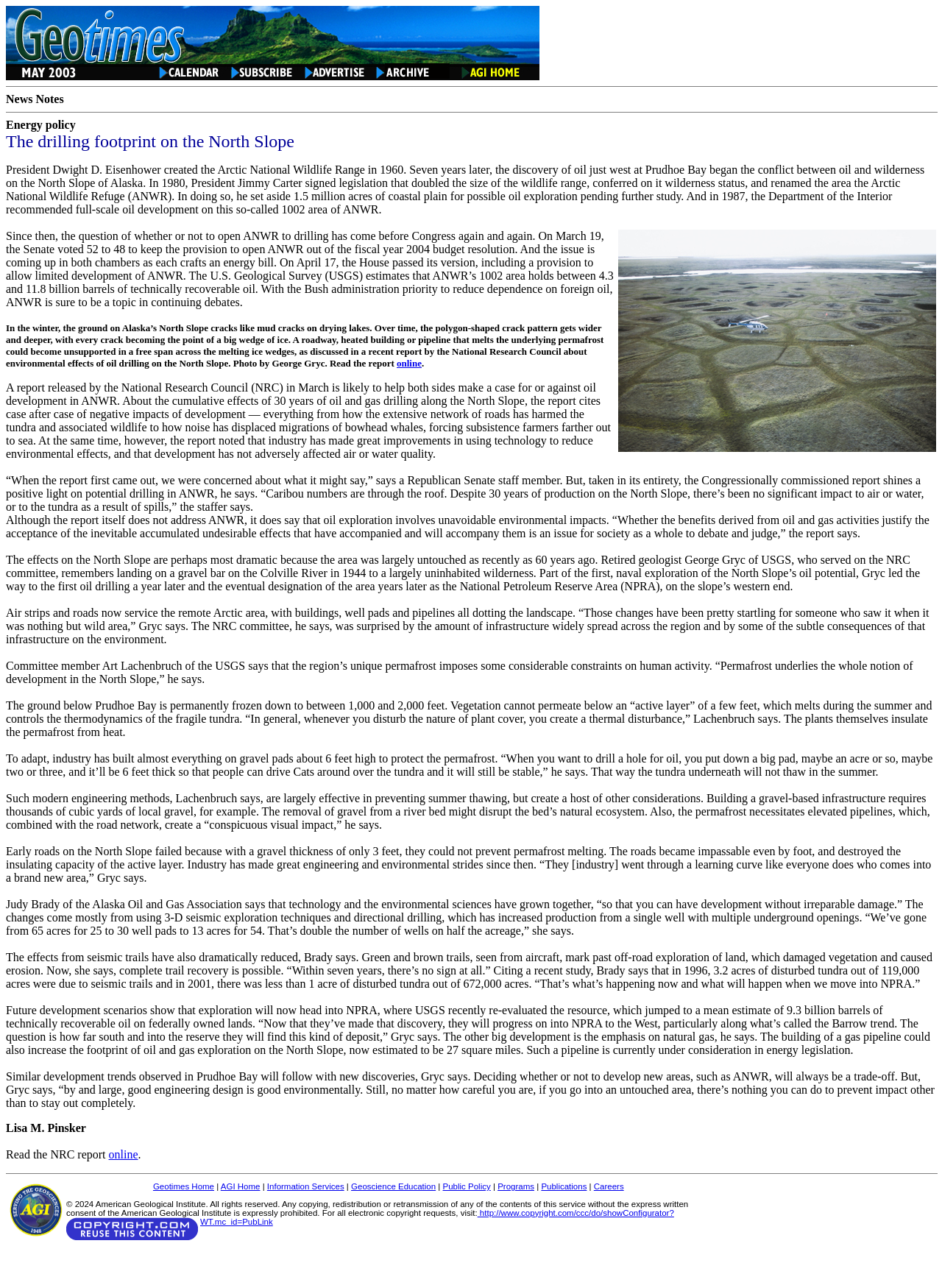Pinpoint the bounding box coordinates of the element that must be clicked to accomplish the following instruction: "Read the NRC report". The coordinates should be in the format of four float numbers between 0 and 1, i.e., [left, top, right, bottom].

[0.115, 0.891, 0.147, 0.901]